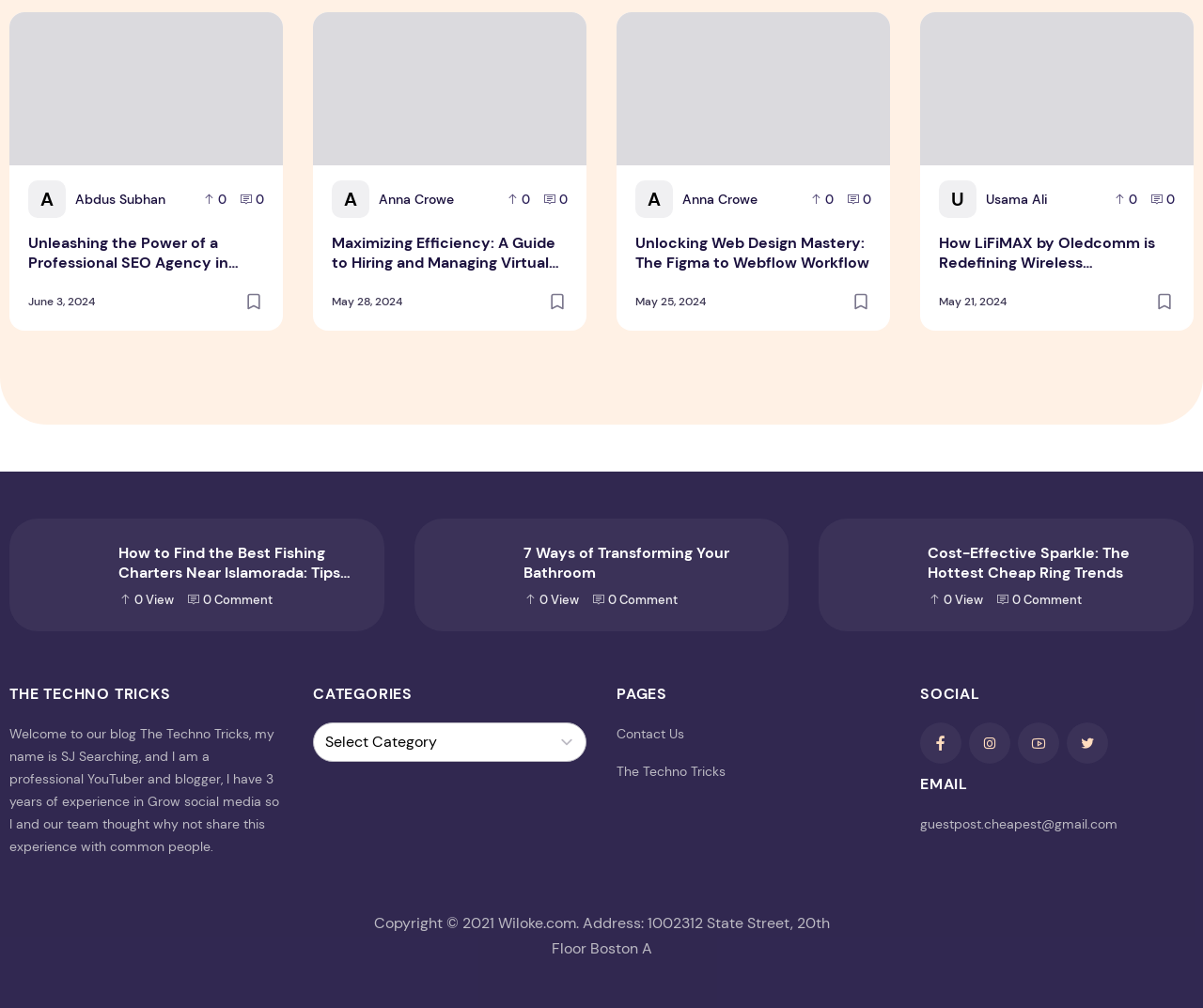Please study the image and answer the question comprehensively:
What is the name of the blogger?

The blogger's name is SJ Searching, which is mentioned in the welcome message on the webpage, 'Welcome to our blog The Techno Tricks, my name is SJ Searching, and I am a professional YouTuber and blogger...'.